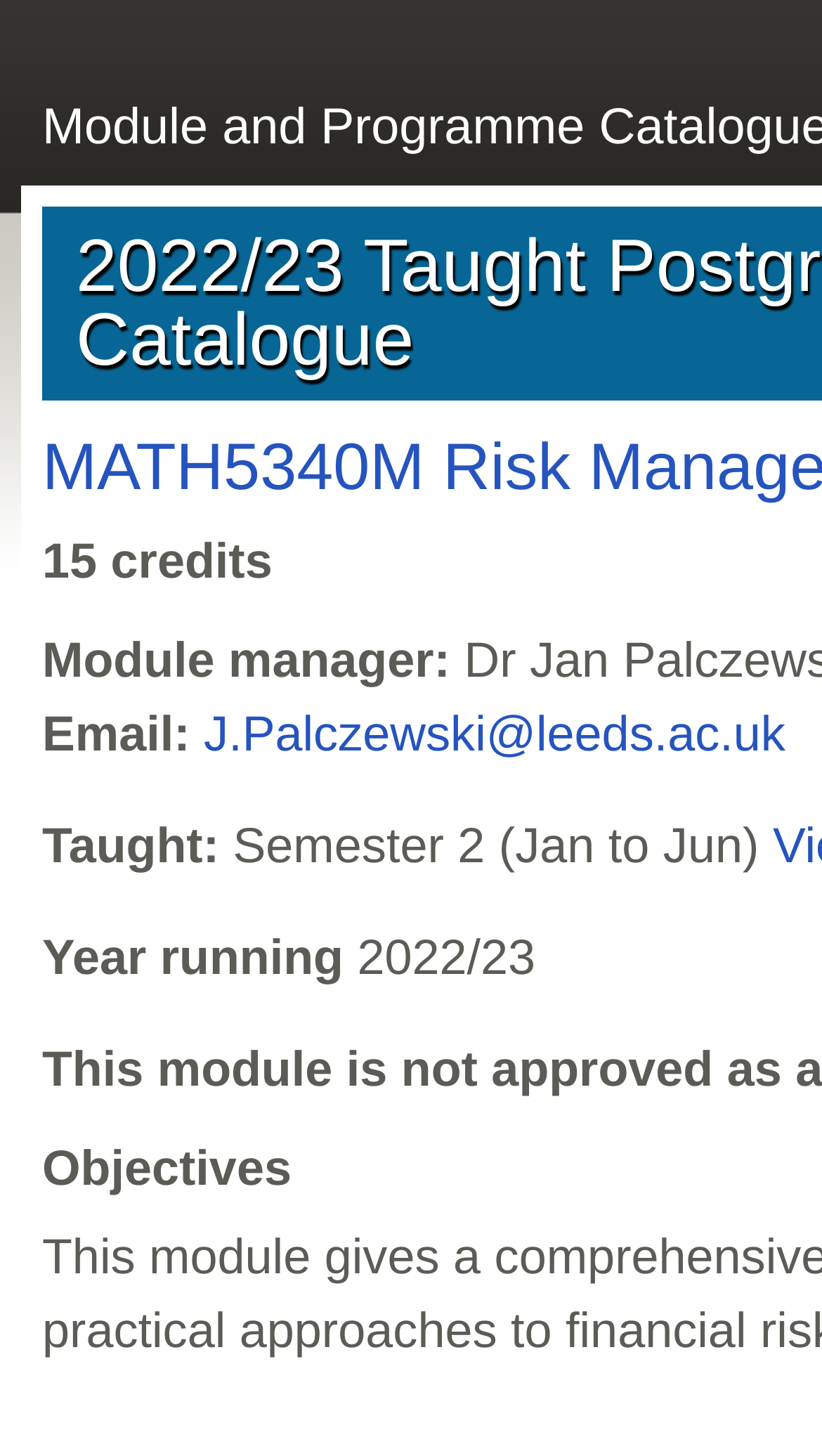Is the module manager's email a university email?
Based on the image, provide a one-word or brief-phrase response.

Yes